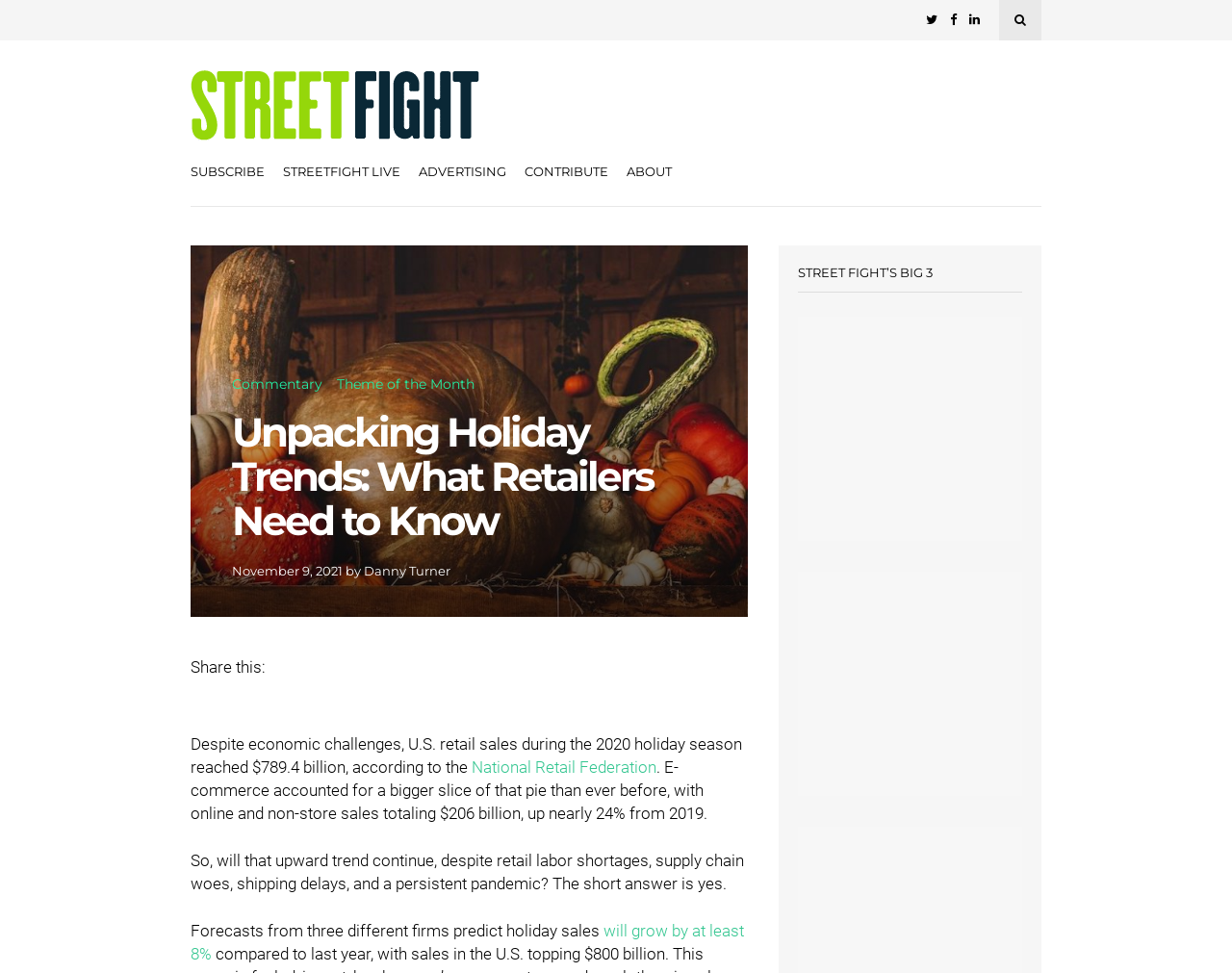Pinpoint the bounding box coordinates of the clickable area necessary to execute the following instruction: "Learn more about the National Retail Federation". The coordinates should be given as four float numbers between 0 and 1, namely [left, top, right, bottom].

[0.38, 0.778, 0.533, 0.798]